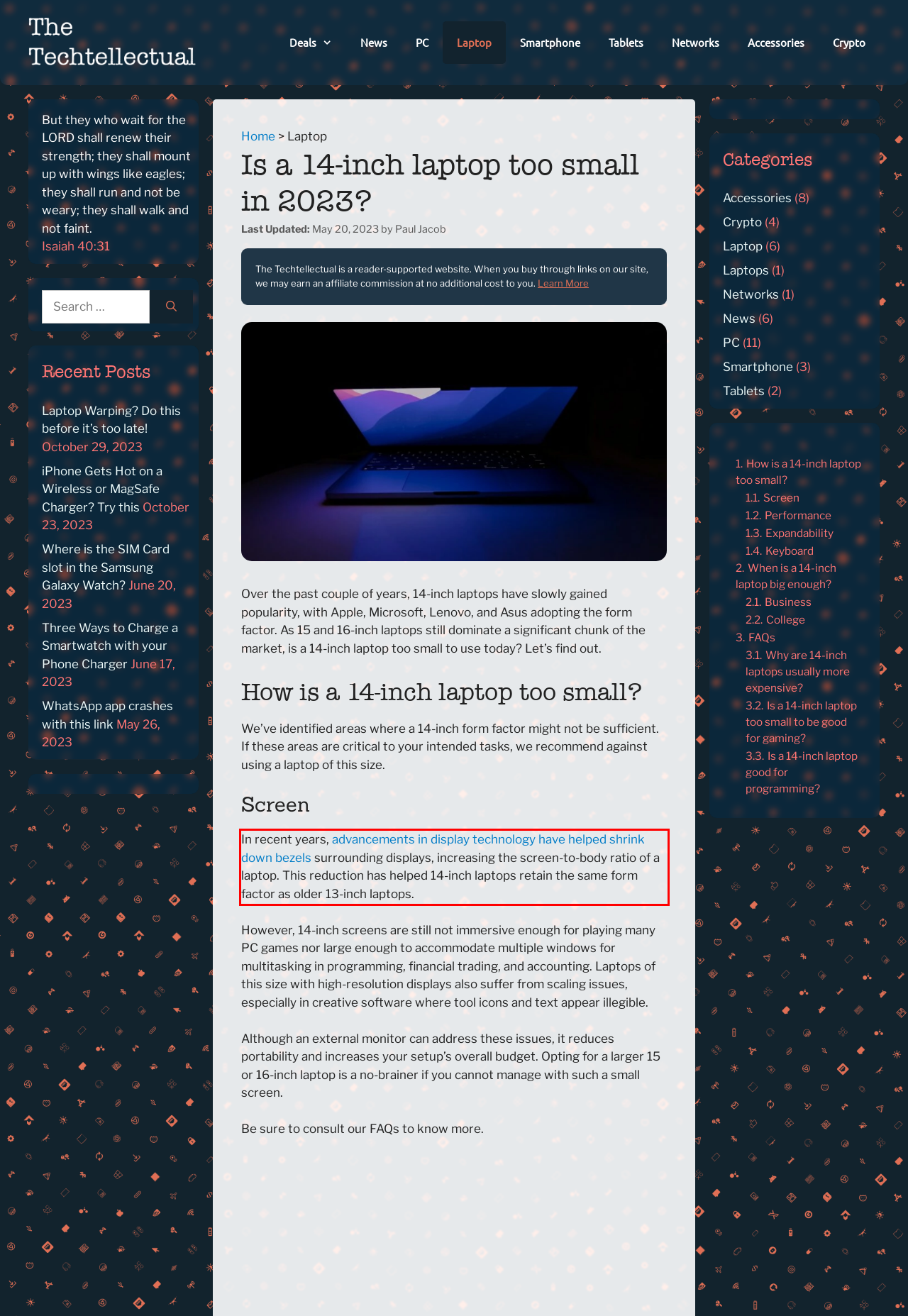You are given a webpage screenshot with a red bounding box around a UI element. Extract and generate the text inside this red bounding box.

In recent years, advancements in display technology have helped shrink down bezels surrounding displays, increasing the screen-to-body ratio of a laptop. This reduction has helped 14-inch laptops retain the same form factor as older 13-inch laptops.